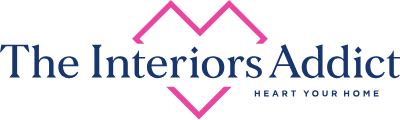What is the tagline of 'The Interiors Addict'?
Using the information from the image, provide a comprehensive answer to the question.

The tagline 'HEART YOUR HOME' is elegantly positioned beneath the name 'The Interiors Addict', emphasizing the brand's dedication to celebrating and enhancing interior spaces.